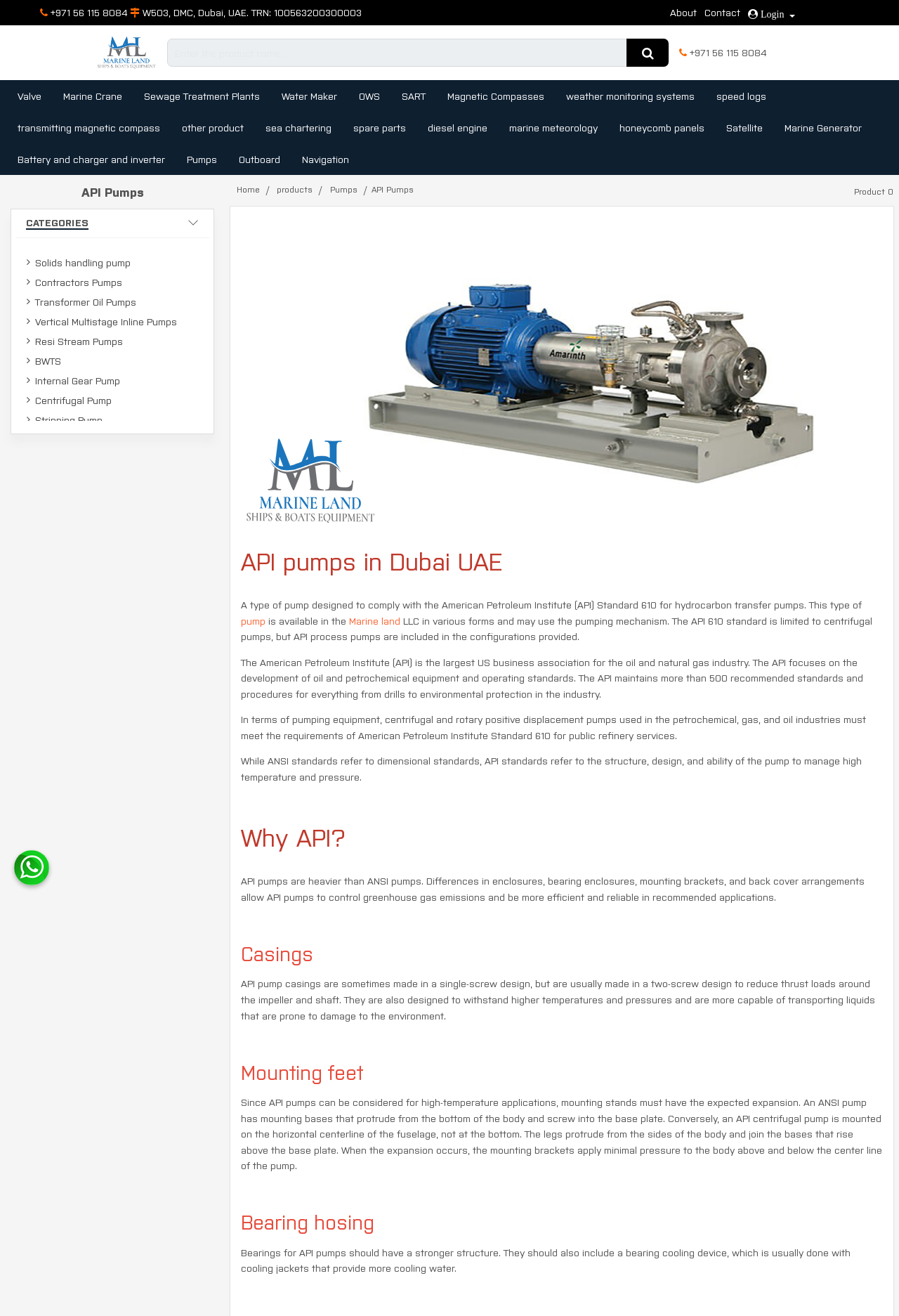Construct a comprehensive description capturing every detail on the webpage.

This webpage is about API Pumps, specifically those available in Dubai, UAE. At the top, there is a phone number and address of the store, Marin Dubai, which sells these pumps. Below that, there are links to other pages on the website, including "About", "Contact", and "Login".

On the left side of the page, there is a menu with various categories, including "Valve", "Marine Crane", "Sewage Treatment Plants", and many others. Each category has a link to a corresponding page.

In the main content area, there is a search bar where users can enter a product name to search for it. Below the search bar, there is a button with a magnifying glass icon.

The main content is divided into sections. The first section is about API Pumps, with a heading and a brief description. Below that, there are links to various types of API Pumps, including "Solids handling pump", "Contractors Pumps", and many others.

On the right side of the page, there is a navigation menu, also known as a breadcrumb, which shows the current location of the user on the website. It starts with "Home", then "Products", and finally "Pumps".

Below the navigation menu, there is a section with a heading "API Pumps in Dubai UAE" and a brief description of what API Pumps are. There are also links to related pages, including "Marine Land", which is a company that sells API Pumps.

The rest of the page is dedicated to explaining what API Pumps are, their history, and their benefits. There are several paragraphs of text, with headings and links to related pages. The text explains that API Pumps are designed to comply with the American Petroleum Institute (API) Standard 610 for hydrocarbon transfer pumps, and that they are heavier and more efficient than ANSI pumps.